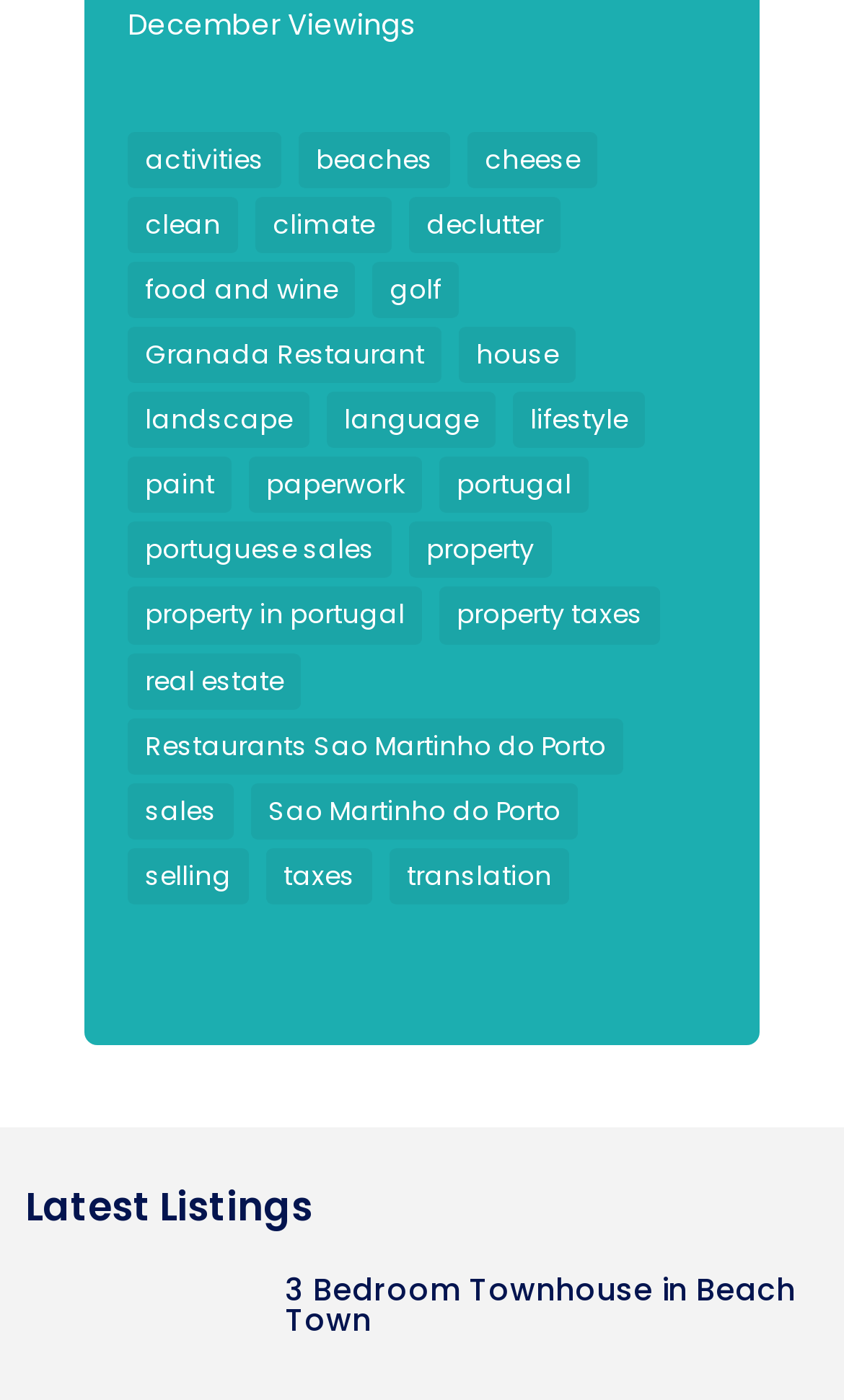Determine the bounding box coordinates of the section I need to click to execute the following instruction: "click the Privacy Policy link". Provide the coordinates as four float numbers between 0 and 1, i.e., [left, top, right, bottom].

None